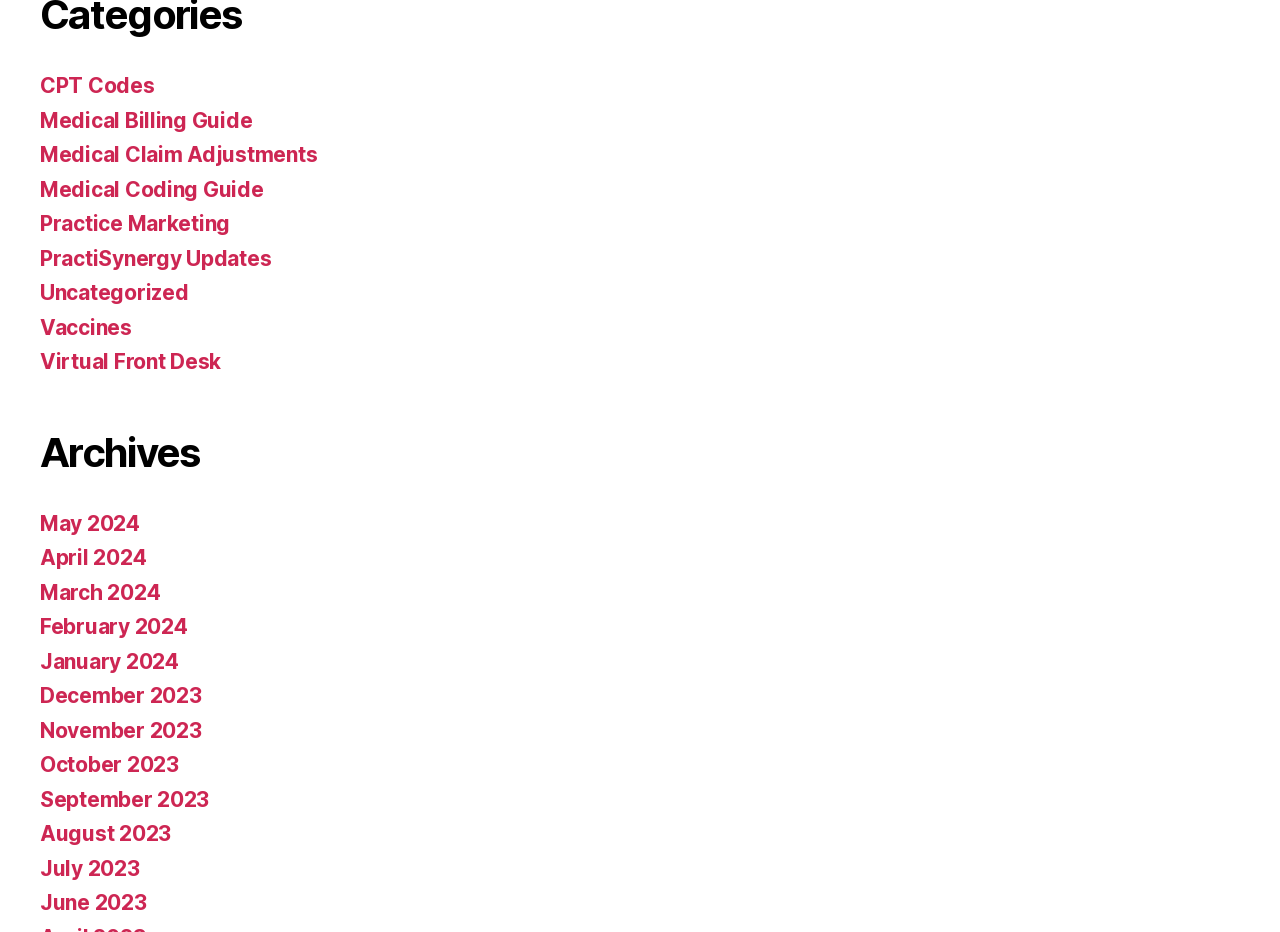How many months are listed in the archives section?
Based on the visual information, provide a detailed and comprehensive answer.

The archives section lists 12 months, from May 2024 to June 2023, each as a separate link.